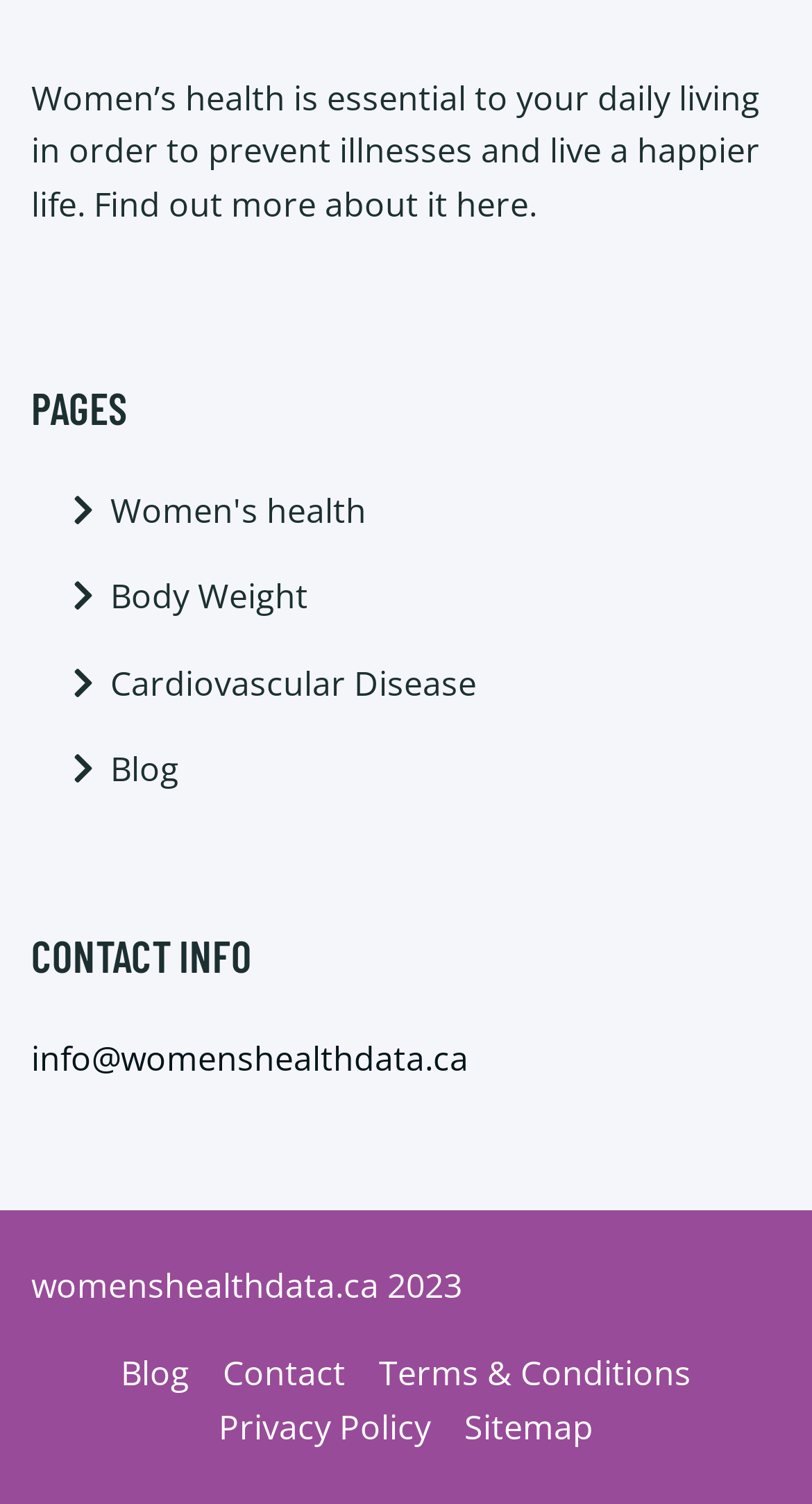From the webpage screenshot, identify the region described by Privacy Policy. Provide the bounding box coordinates as (top-left x, top-left y, bottom-right x, bottom-right y), with each value being a floating point number between 0 and 1.

[0.249, 0.932, 0.551, 0.967]